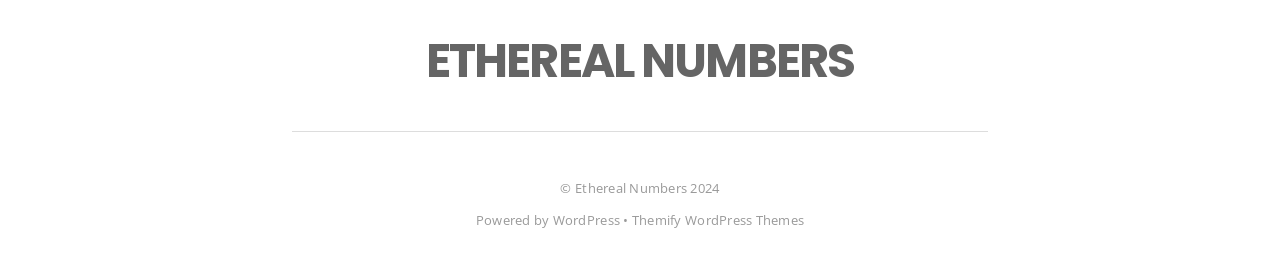Find and provide the bounding box coordinates for the UI element described here: "Themify WordPress Themes". The coordinates should be given as four float numbers between 0 and 1: [left, top, right, bottom].

[0.494, 0.761, 0.628, 0.826]